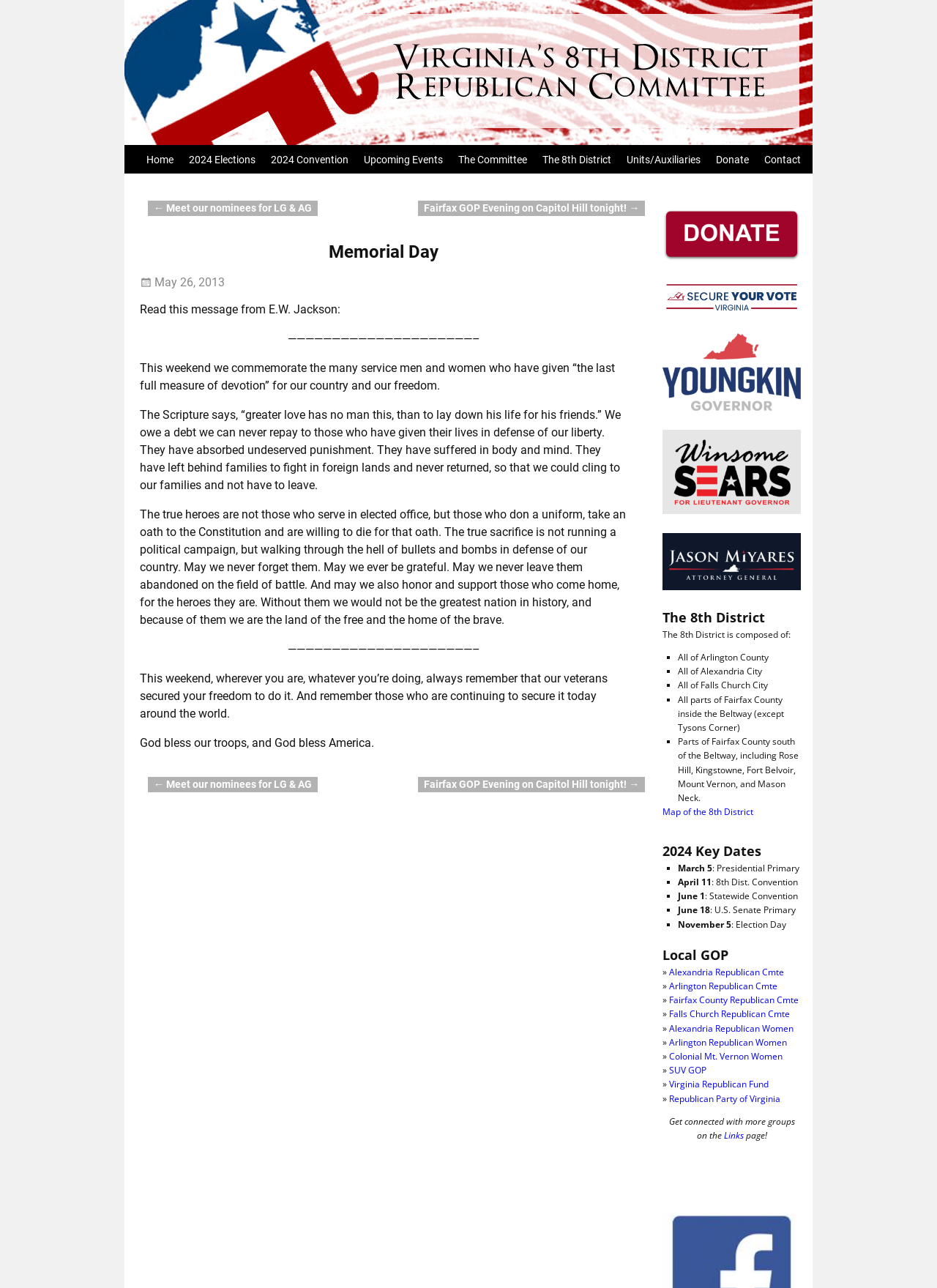What is the author of the message?
Based on the image, give a one-word or short phrase answer.

E.W. Jackson